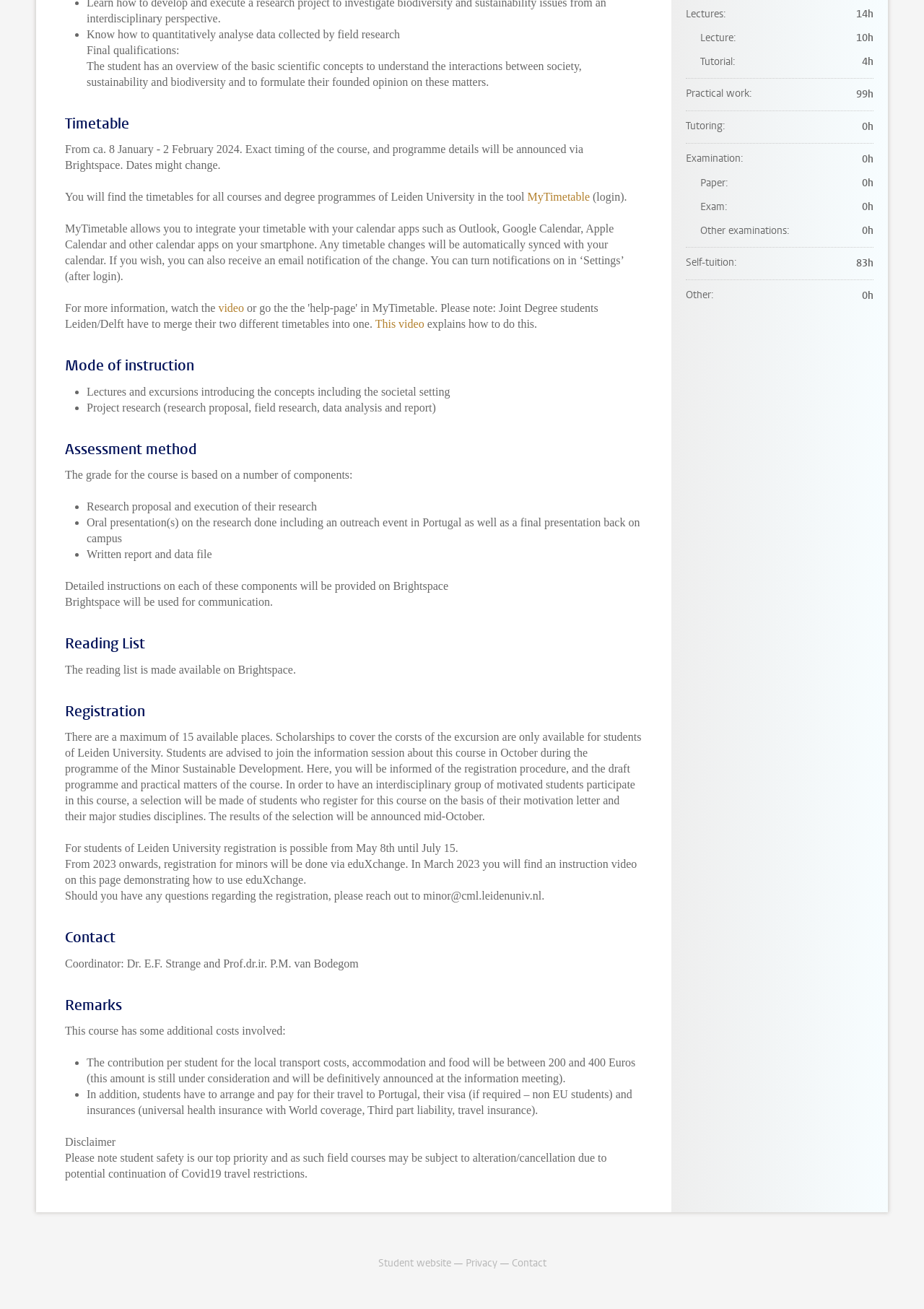Using details from the image, please answer the following question comprehensively:
Who are the coordinators of this course?

As mentioned in the 'Contact' section, the coordinators of this course are Dr. E.F. Strange and Prof.dr.ir. P.M. van Bodegom.